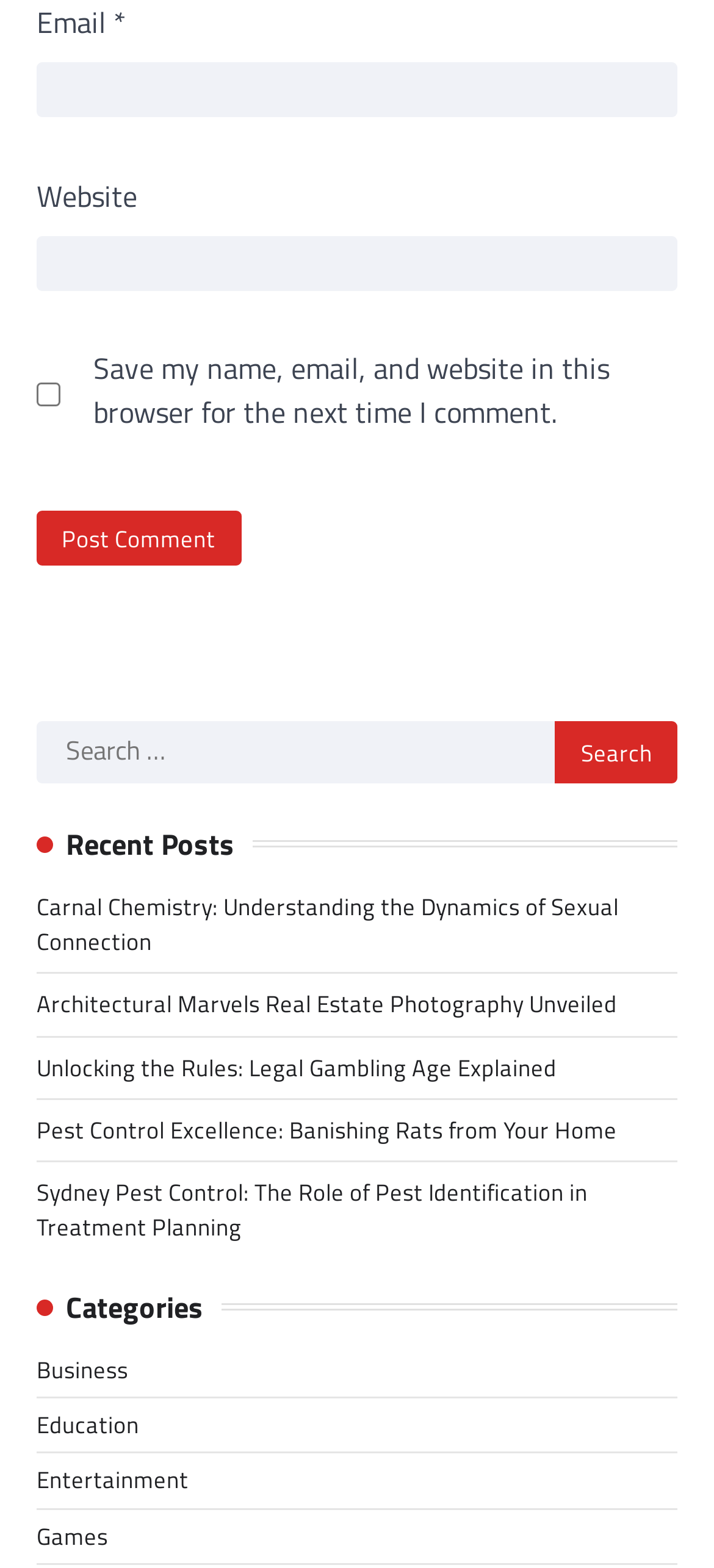Pinpoint the bounding box coordinates of the area that must be clicked to complete this instruction: "View Business category".

[0.051, 0.861, 0.179, 0.885]